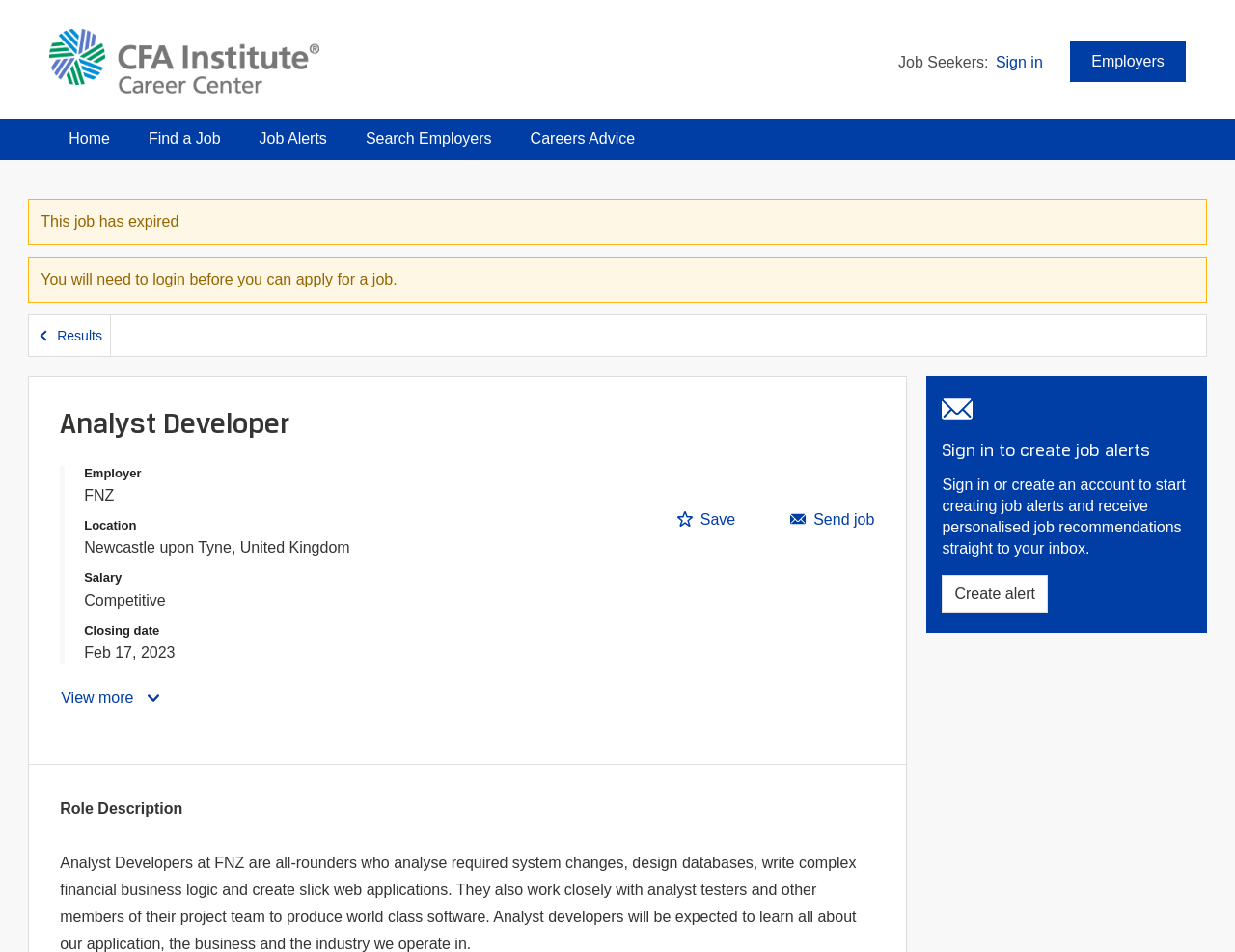Pinpoint the bounding box coordinates of the clickable area needed to execute the instruction: "View more". The coordinates should be specified as four float numbers between 0 and 1, i.e., [left, top, right, bottom].

[0.049, 0.709, 0.131, 0.758]